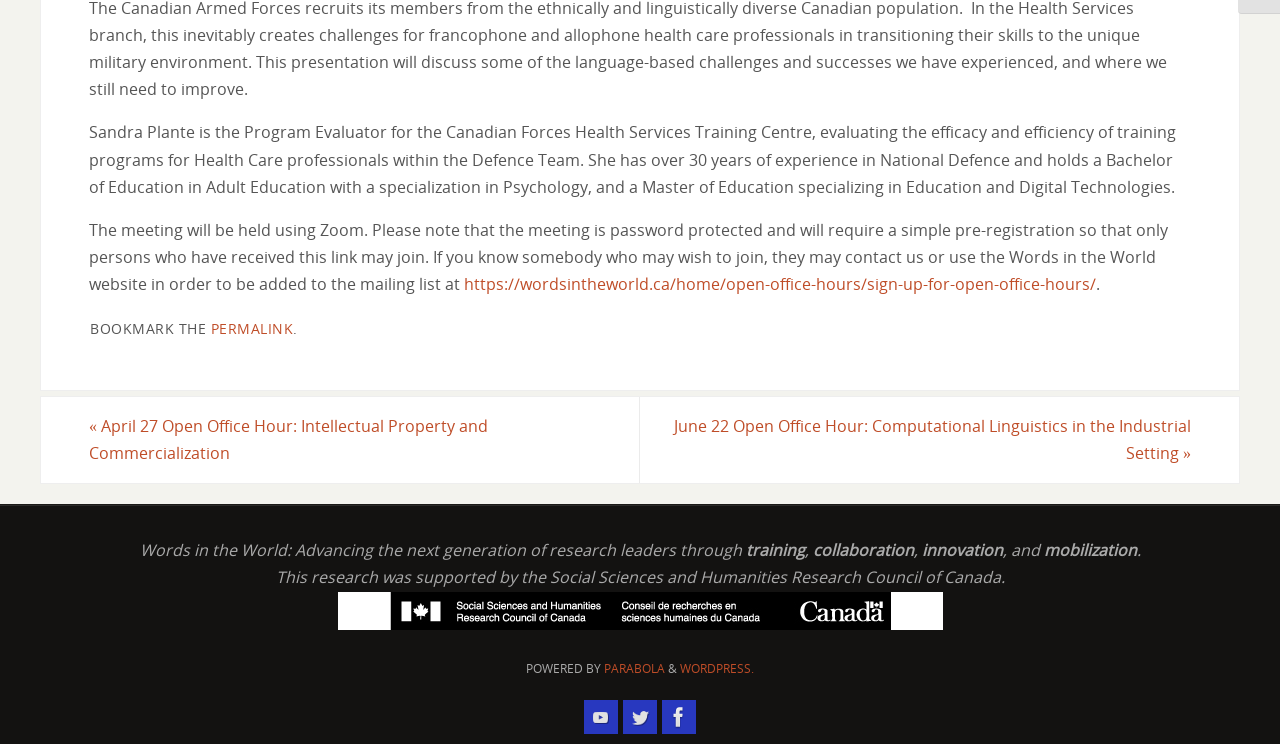Show the bounding box coordinates for the HTML element described as: "https://wordsintheworld.ca/home/open-office-hours/sign-up-for-open-office-hours/".

[0.362, 0.367, 0.856, 0.397]